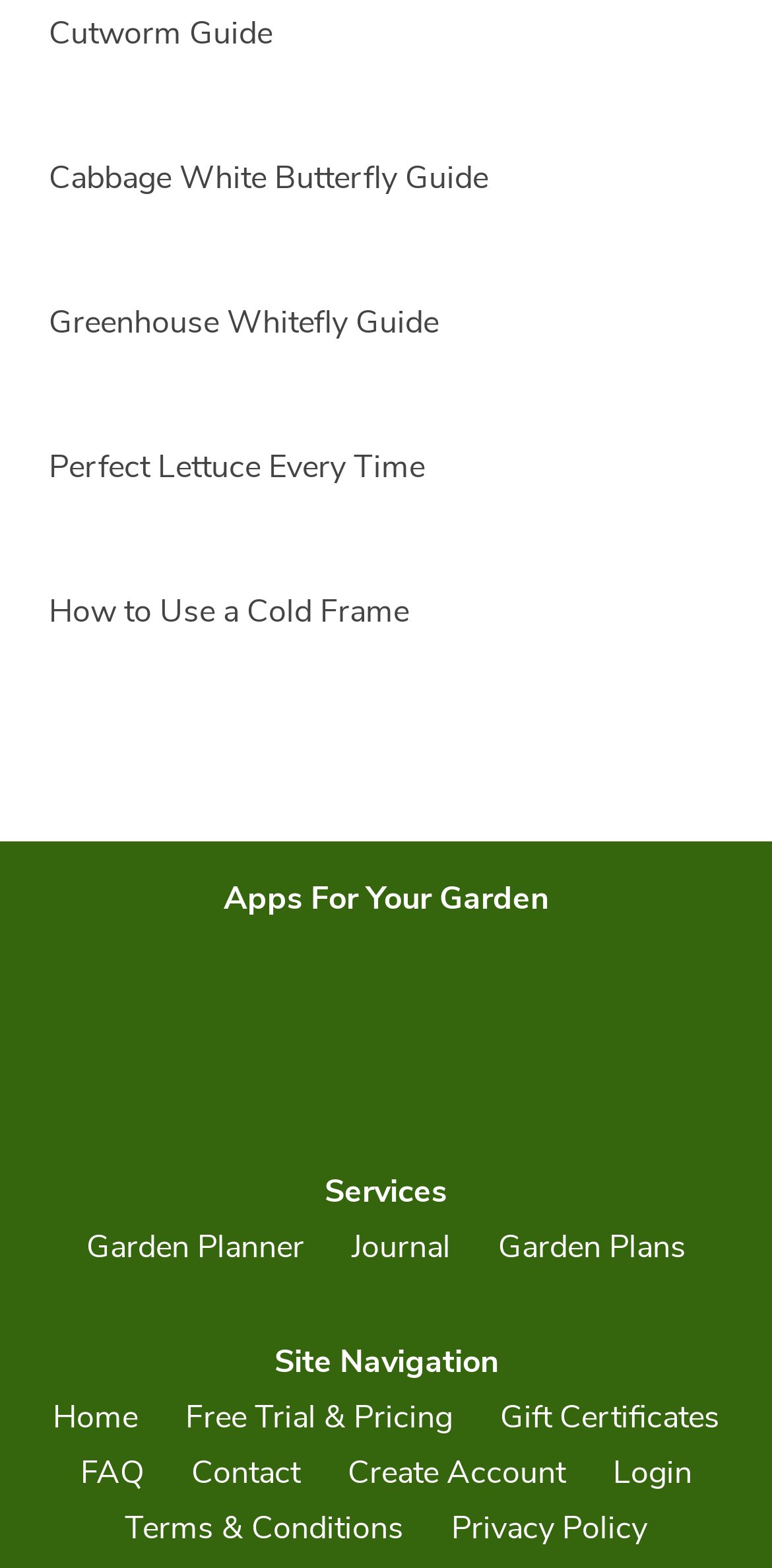What is the topic of the last guide?
From the details in the image, provide a complete and detailed answer to the question.

The last guide on the webpage is titled 'How to Use a Cold Frame', which suggests that the topic of the guide is about using cold frames.